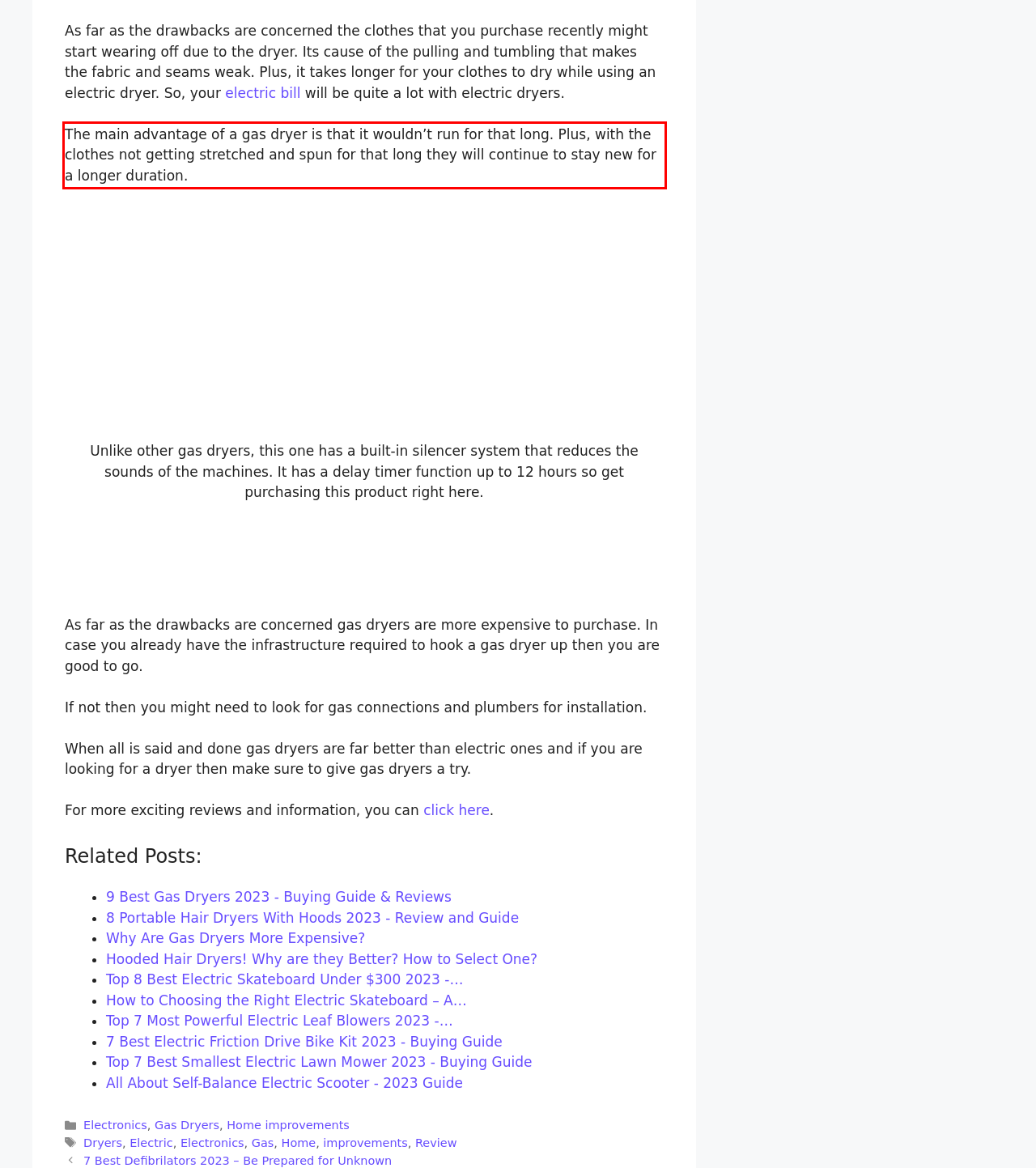Using OCR, extract the text content found within the red bounding box in the given webpage screenshot.

The main advantage of a gas dryer is that it wouldn’t run for that long. Plus, with the clothes not getting stretched and spun for that long they will continue to stay new for a longer duration.